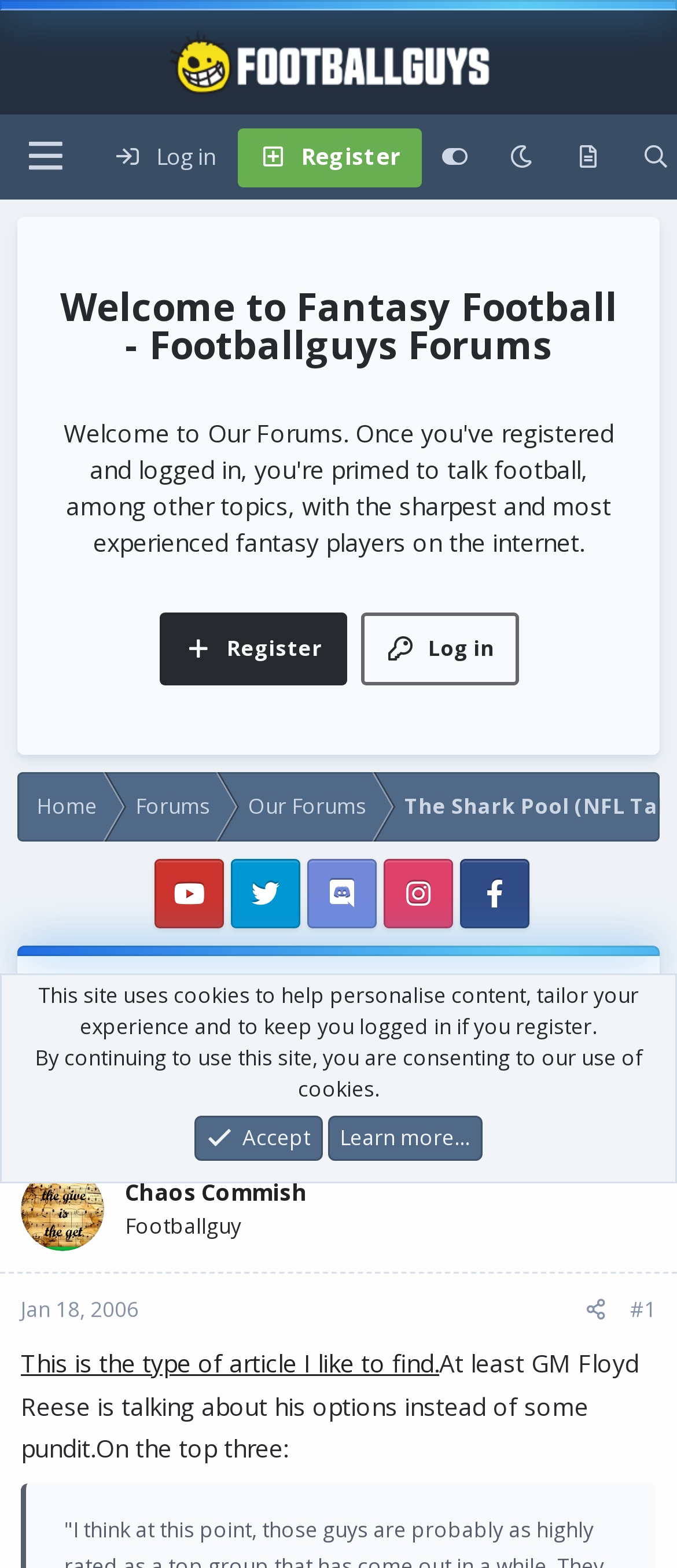Please identify the coordinates of the bounding box for the clickable region that will accomplish this instruction: "Search".

[0.8, 0.689, 1.0, 0.755]